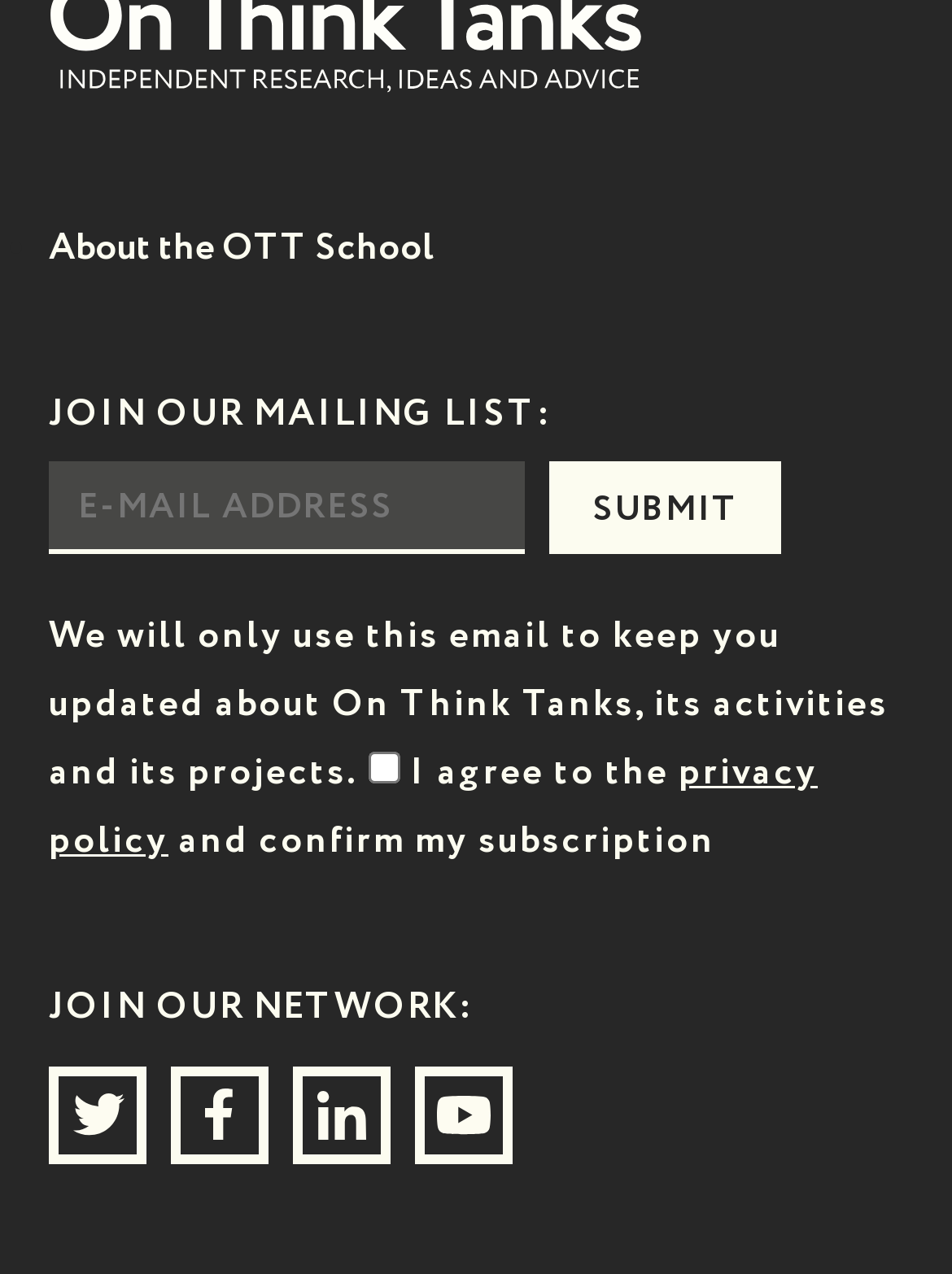How many links are there with the text 'On Think Tanks'?
Please craft a detailed and exhaustive response to the question.

There are three links with the text 'On Think Tanks', each with a different bounding box coordinate, indicating that they are separate links.